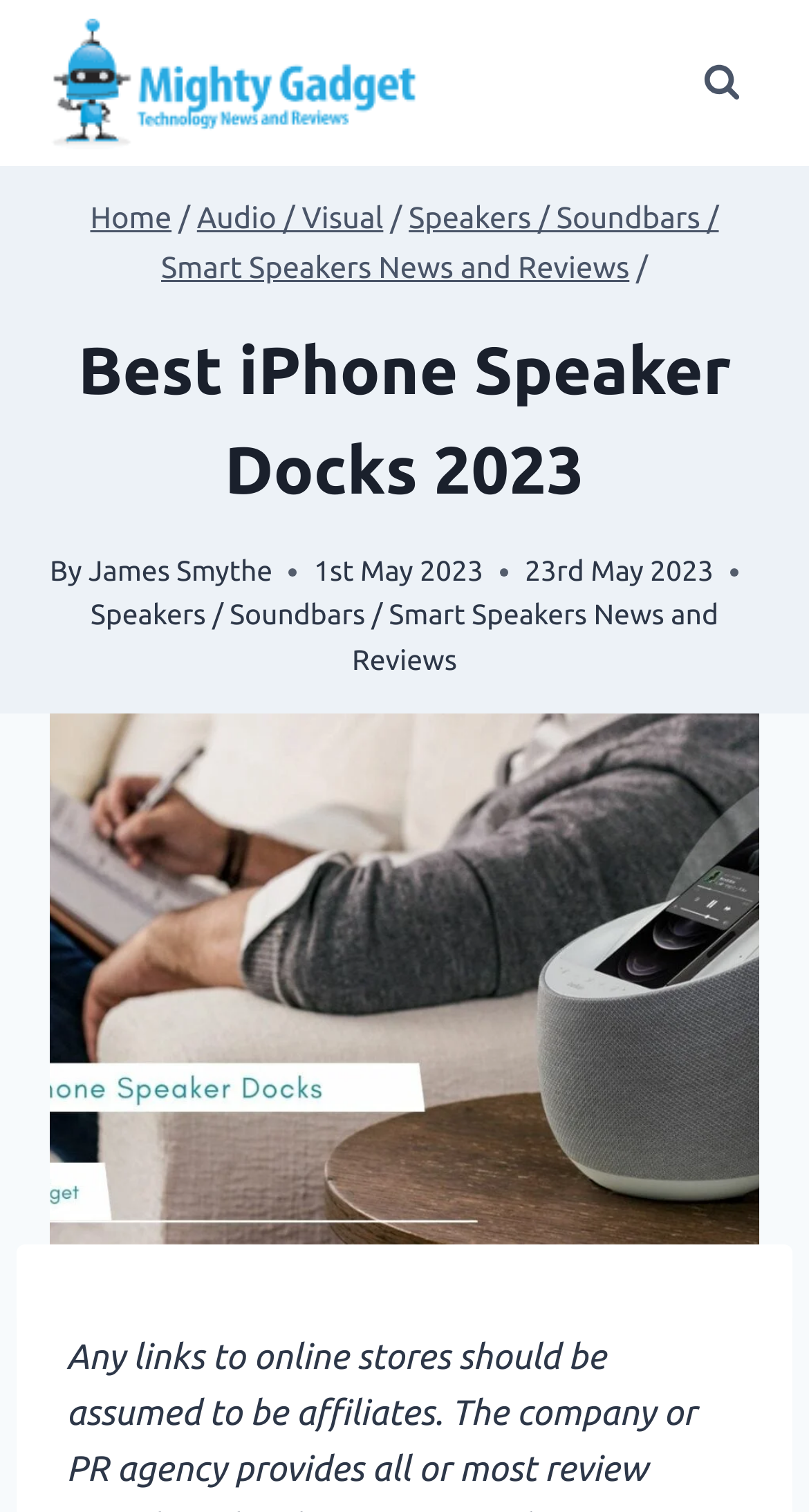Bounding box coordinates should be provided in the format (top-left x, top-left y, bottom-right x, bottom-right y) with all values between 0 and 1. Identify the bounding box for this UI element: Home

[0.112, 0.134, 0.212, 0.156]